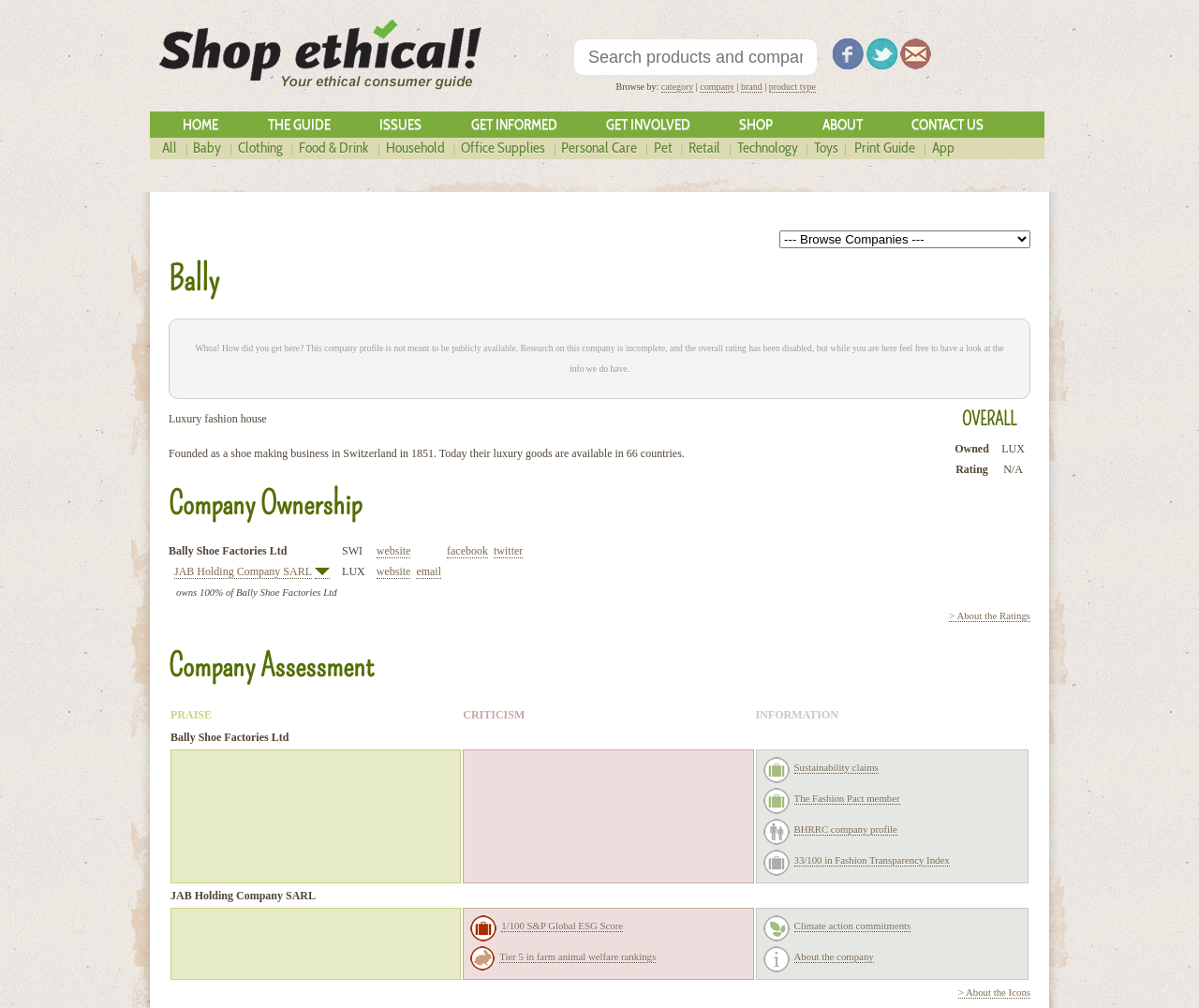Provide the bounding box coordinates for the UI element that is described as: "GitHub Repository".

None